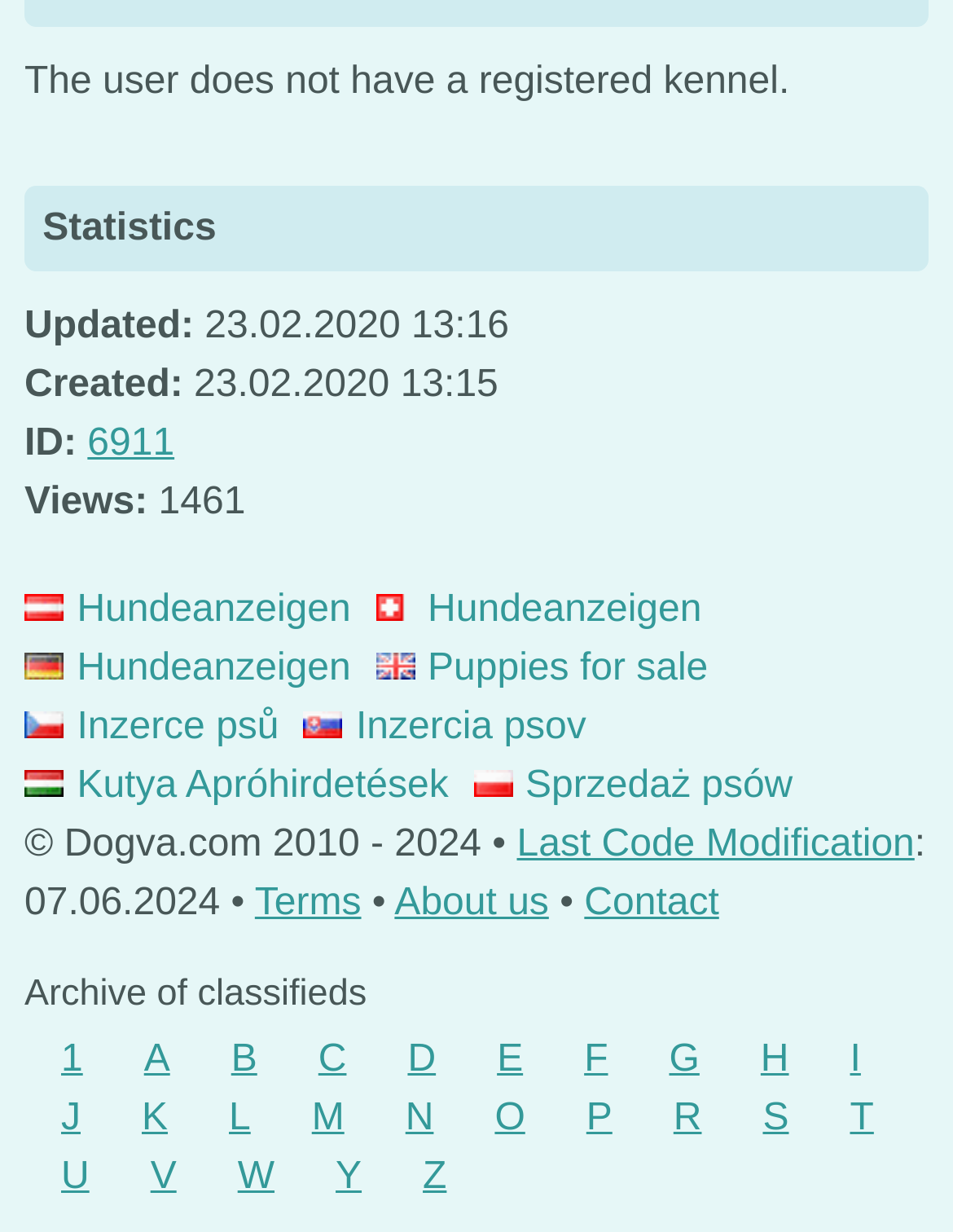Determine the bounding box coordinates of the element that should be clicked to execute the following command: "Click on 'Hundeanzeigen'".

[0.026, 0.479, 0.368, 0.512]